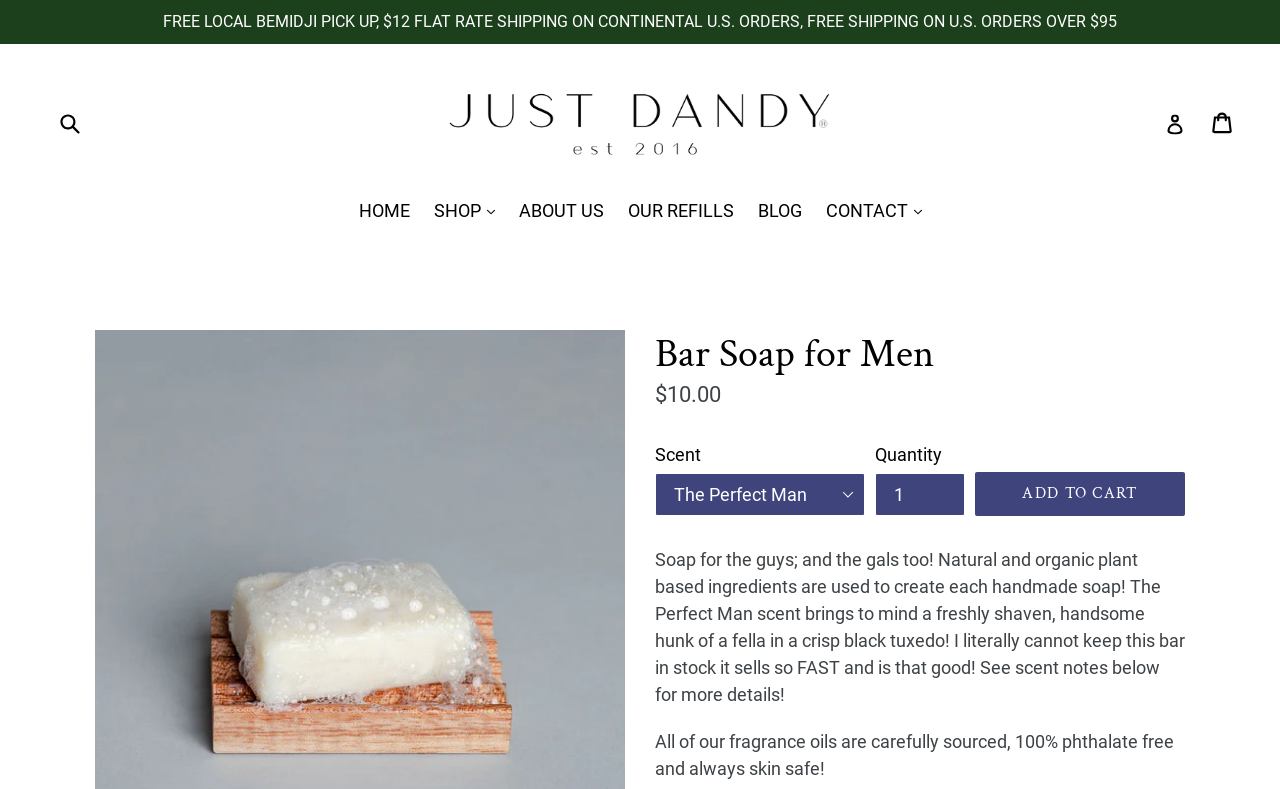Extract the bounding box coordinates for the UI element described as: "BLOG".

[0.584, 0.249, 0.634, 0.287]